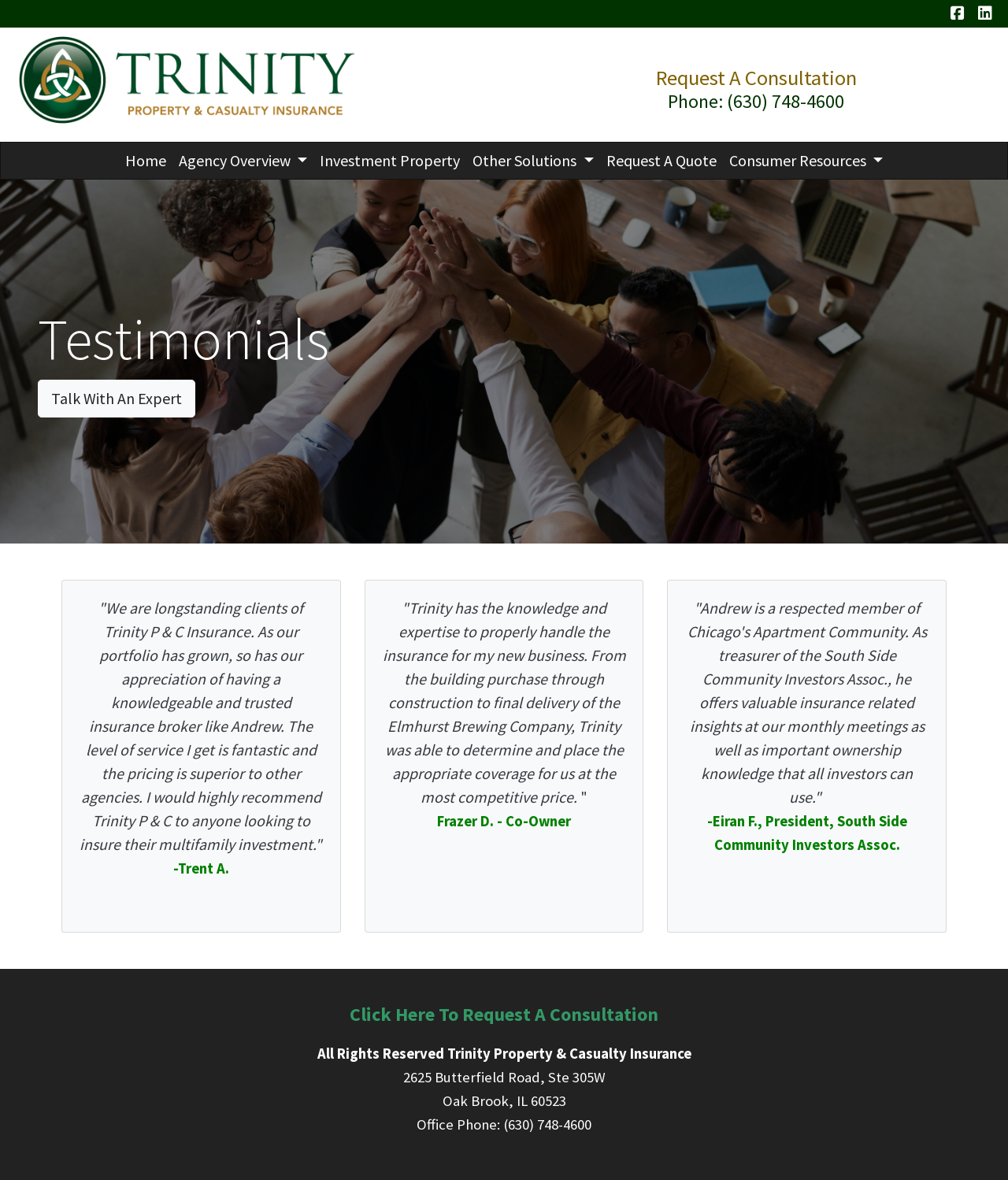What is the address of the office?
From the screenshot, supply a one-word or short-phrase answer.

2625 Butterfield Road, Ste 305W, Oak Brook, IL 60523